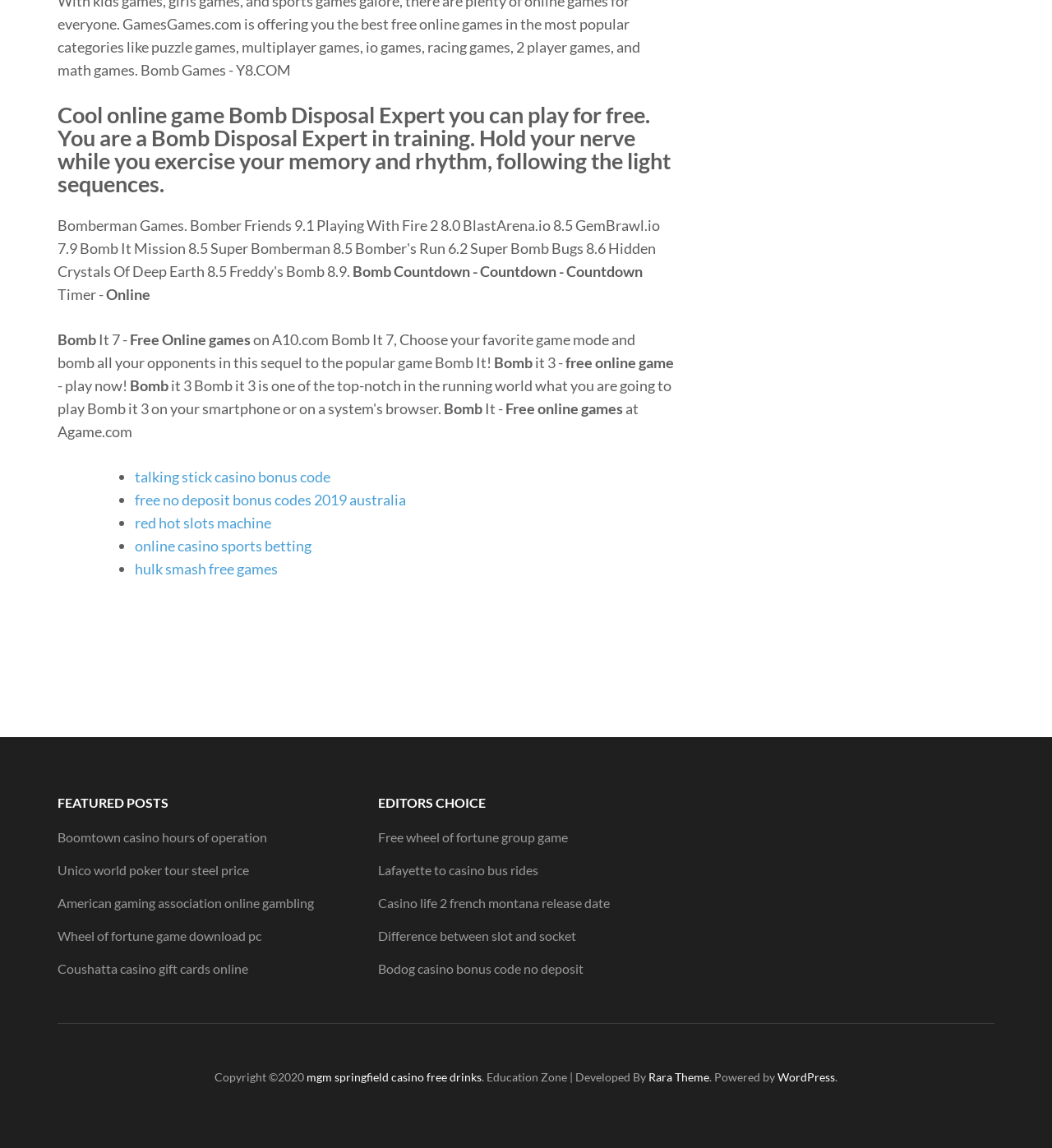Locate the bounding box coordinates of the element that should be clicked to fulfill the instruction: "Read featured post about Boomtown casino hours of operation".

[0.055, 0.722, 0.254, 0.736]